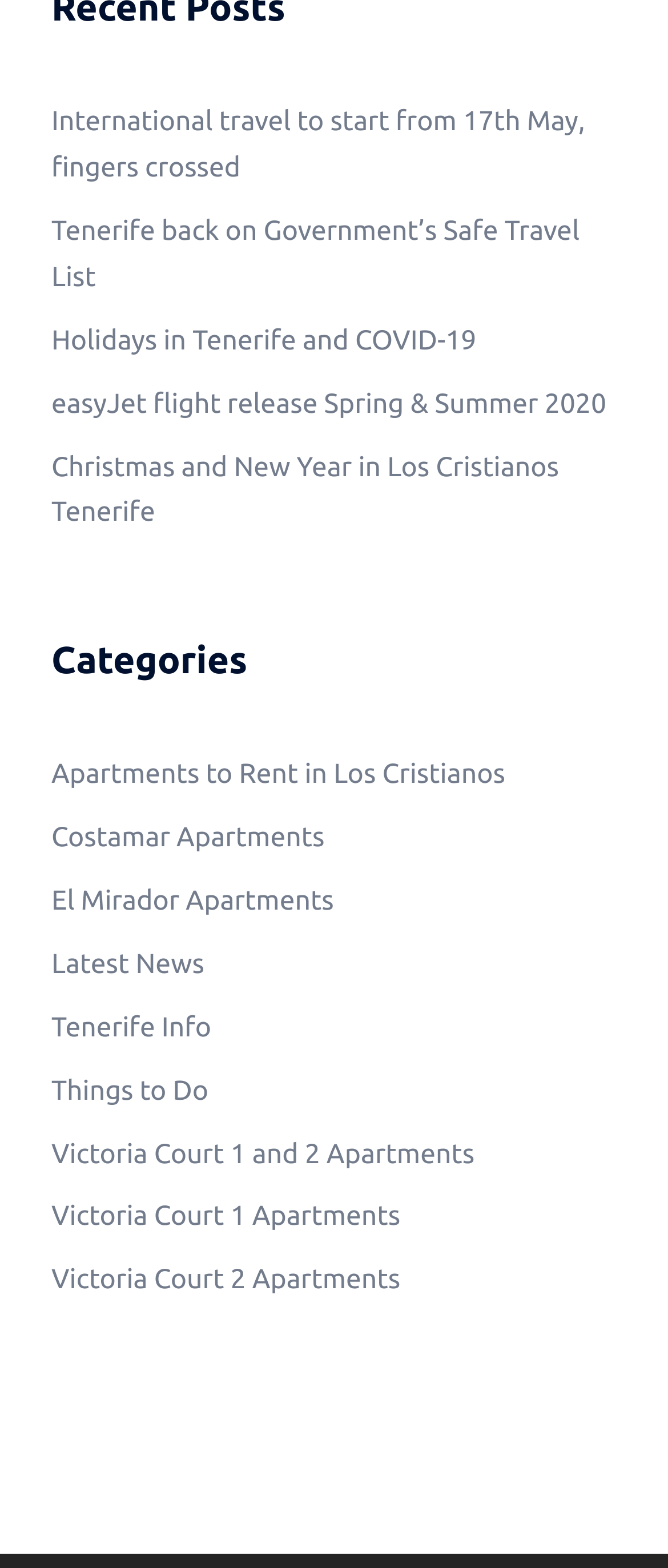Pinpoint the bounding box coordinates of the clickable element needed to complete the instruction: "Click on Support". The coordinates should be provided as four float numbers between 0 and 1: [left, top, right, bottom].

None